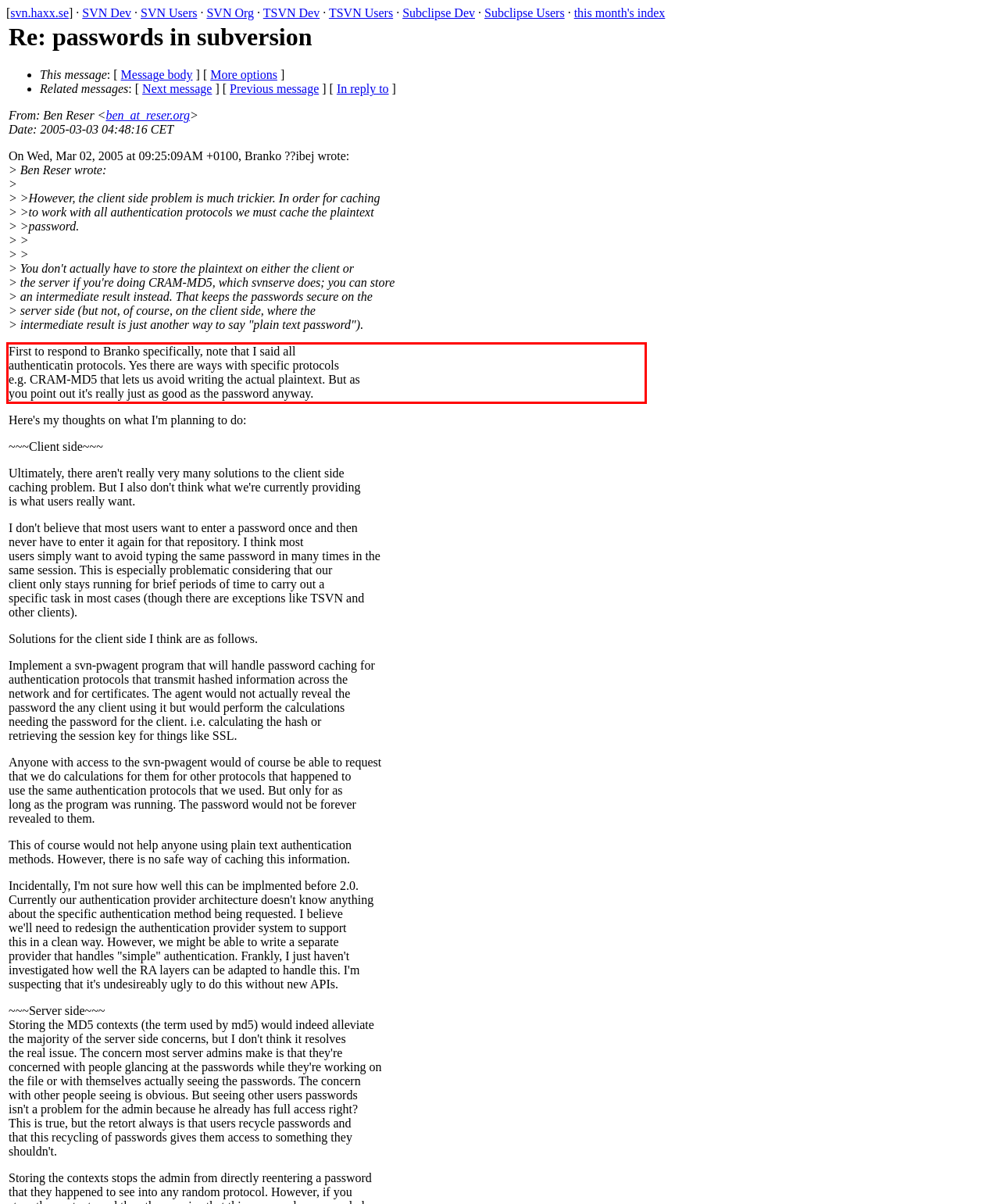Your task is to recognize and extract the text content from the UI element enclosed in the red bounding box on the webpage screenshot.

First to respond to Branko specifically, note that I said all authenticatin protocols. Yes there are ways with specific protocols e.g. CRAM-MD5 that lets us avoid writing the actual plaintext. But as you point out it's really just as good as the password anyway.